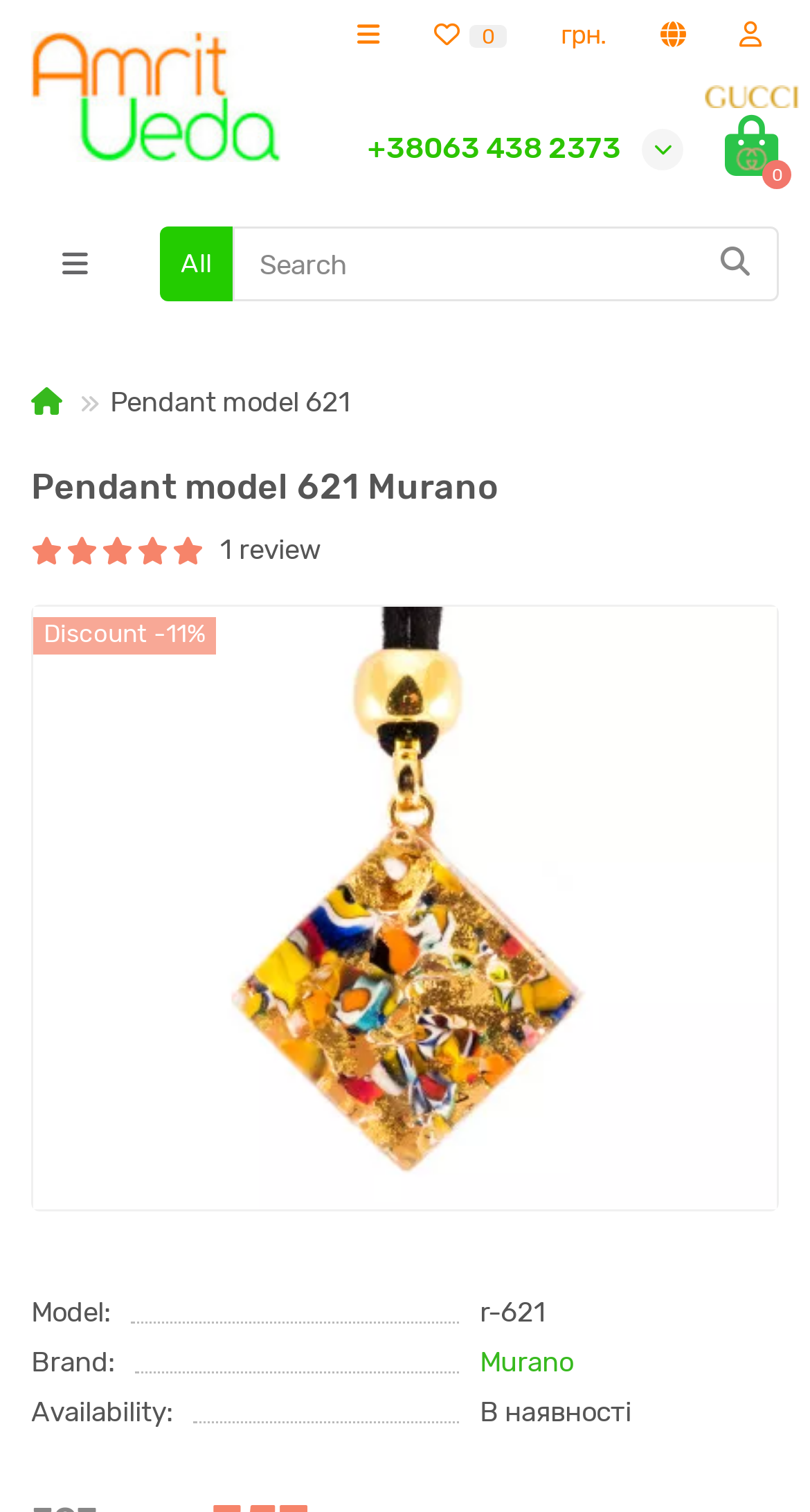Please examine the image and answer the question with a detailed explanation:
What is the discount percentage on the pendant?

I found the discount information near the product title, where it says 'Discount -11%'.